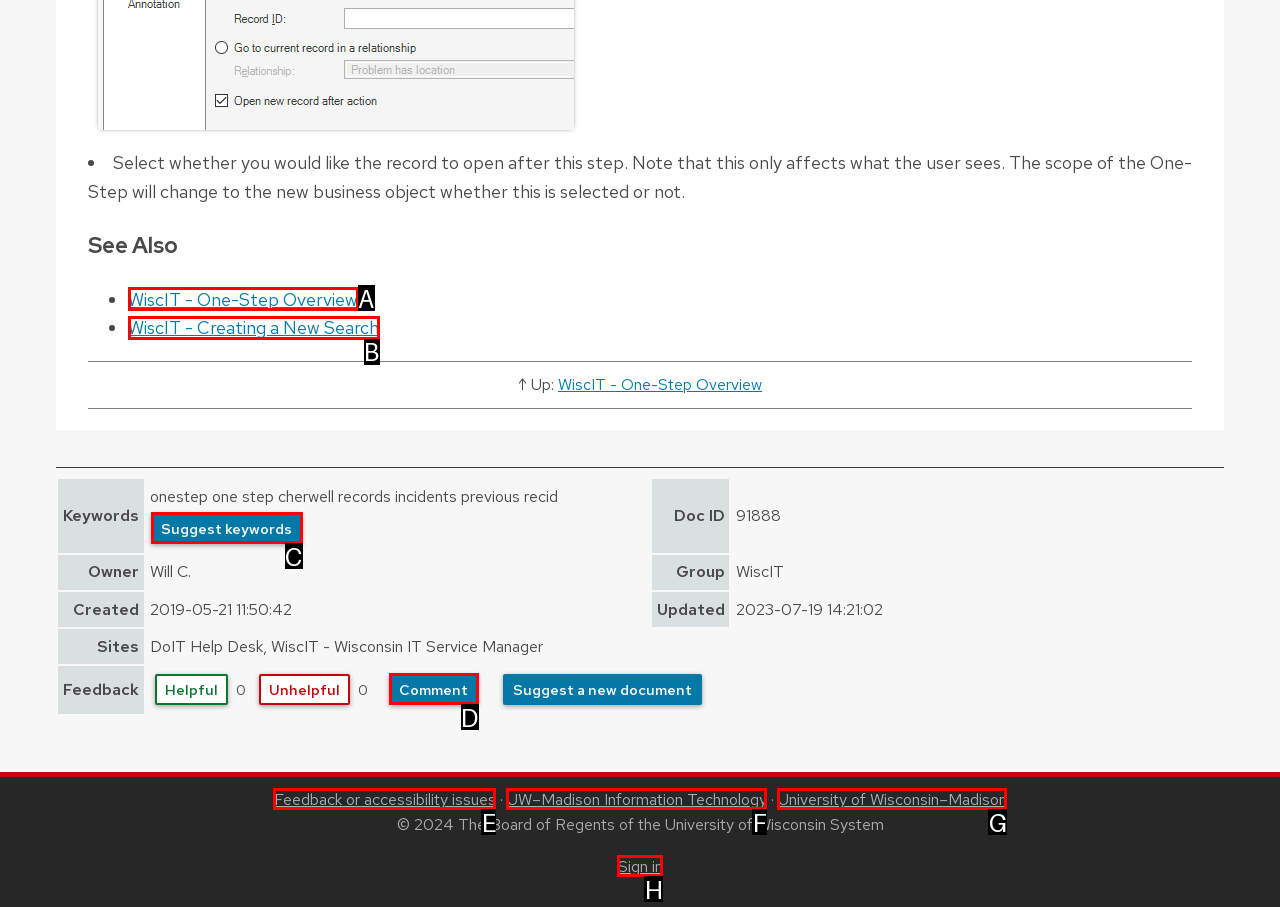Which option best describes: WiscIT - One-Step Overview
Respond with the letter of the appropriate choice.

A